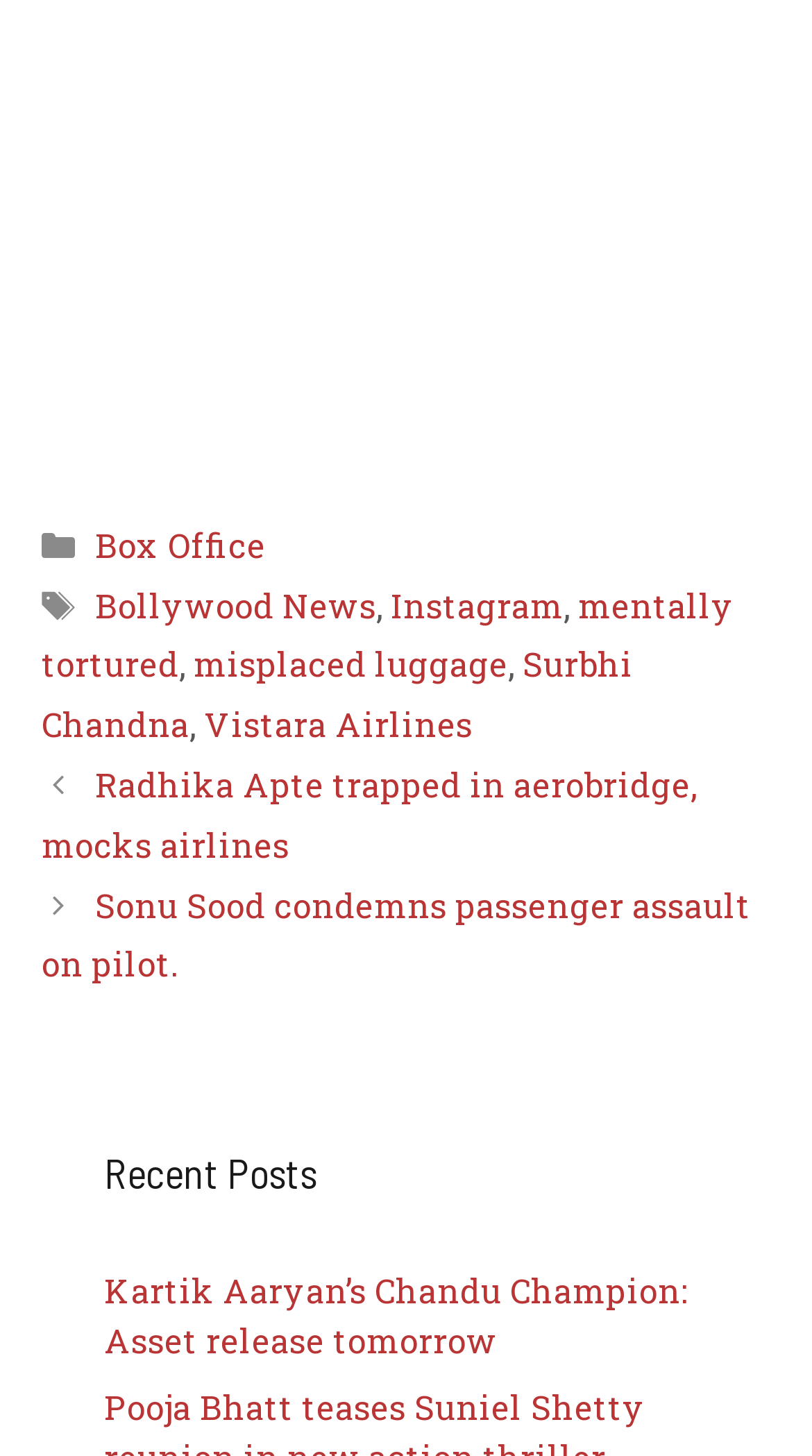How many posts are listed under 'Recent Posts'?
Can you offer a detailed and complete answer to this question?

I counted the number of link elements under the 'Recent Posts' heading, which includes 'Radhika Apte trapped in aerobridge, mocks airlines' and 'Kartik Aaryan’s Chandu Champion: Asset release tomorrow'.